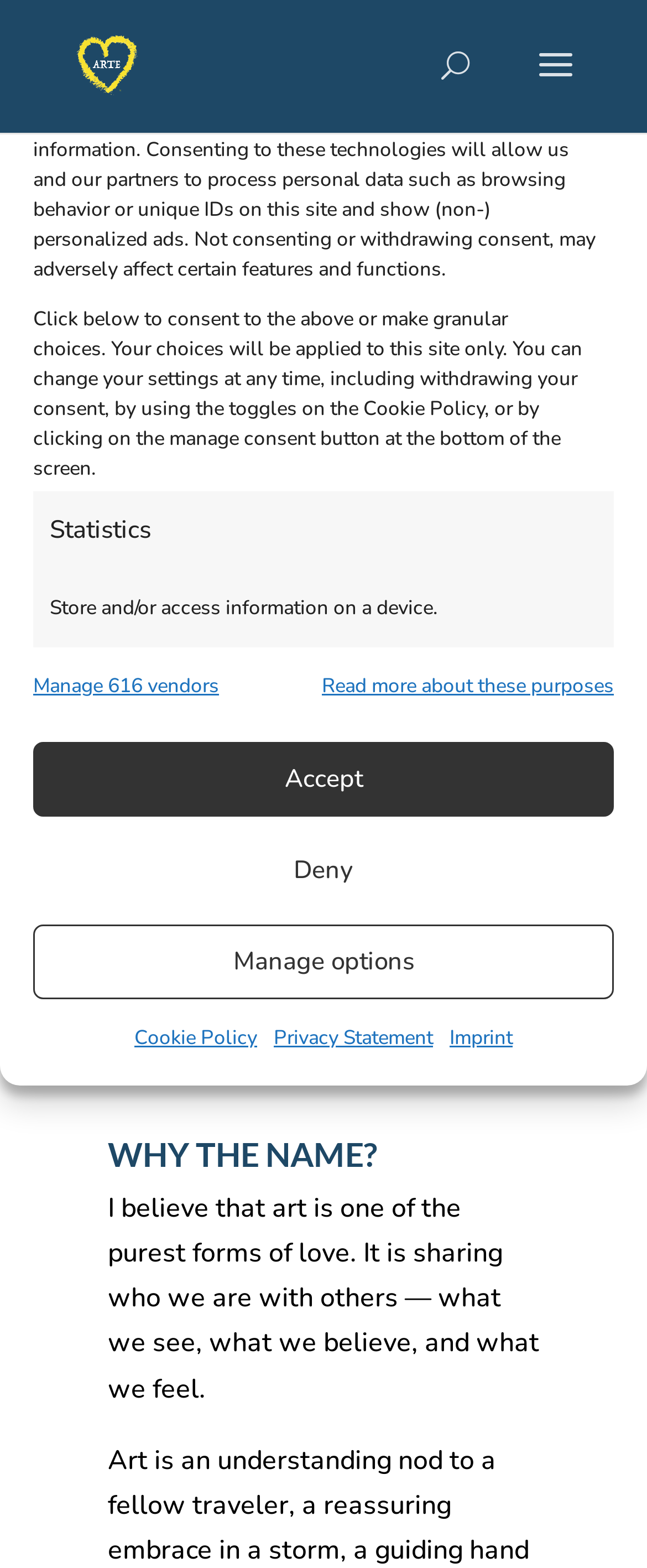Identify the bounding box coordinates of the HTML element based on this description: "Accept".

[0.051, 0.473, 0.949, 0.521]